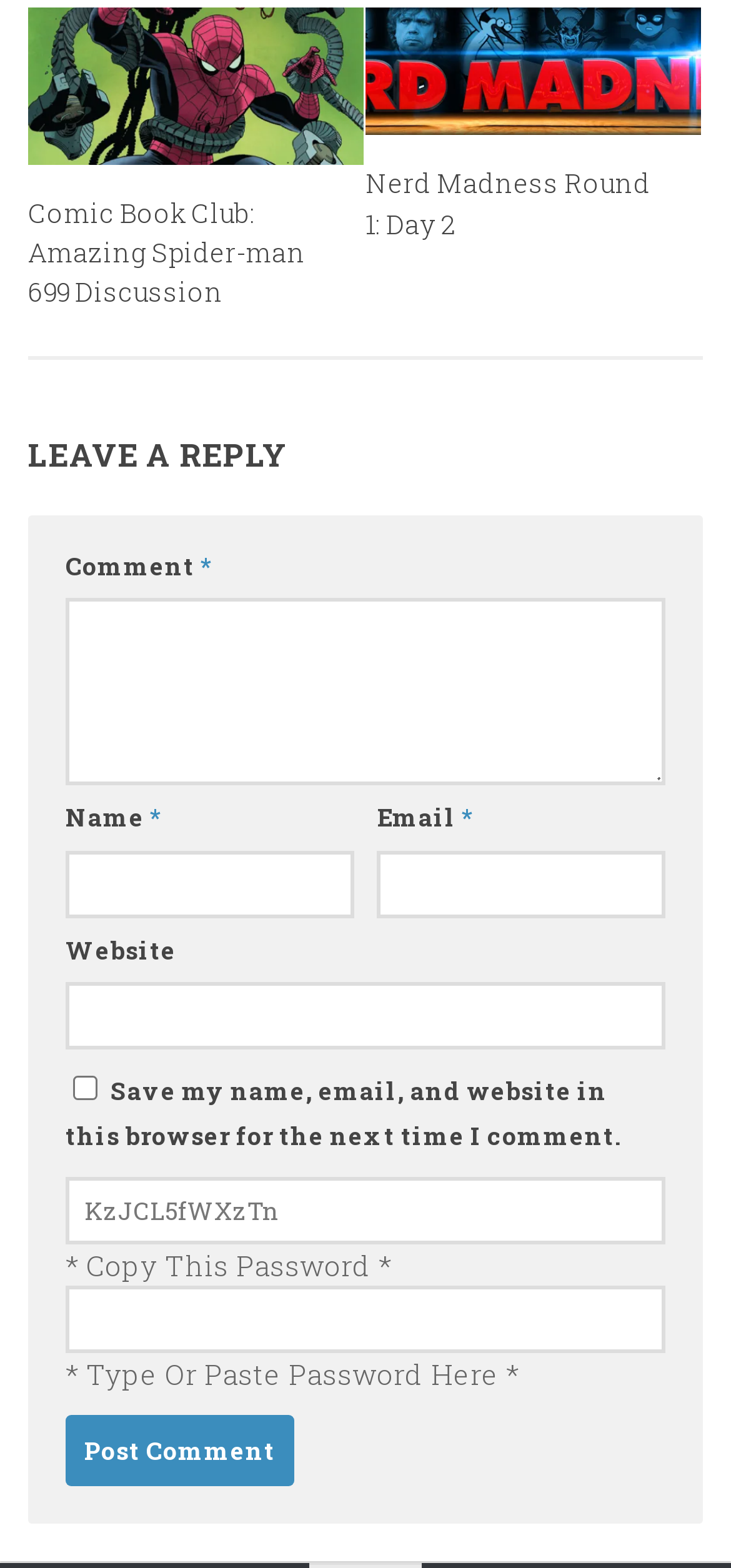How many articles are on this page?
Look at the image and provide a short answer using one word or a phrase.

2